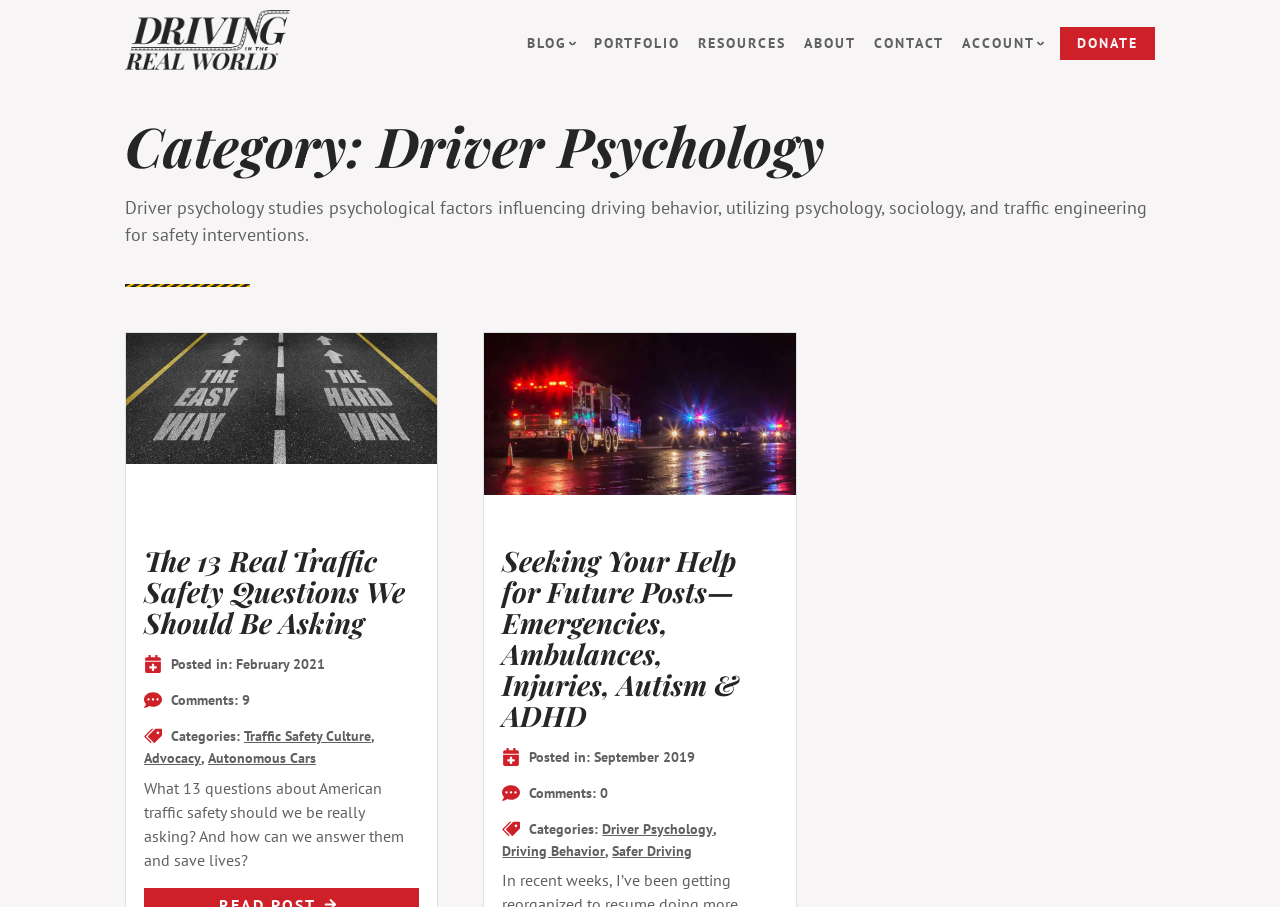How many comments are there on the first article?
Using the image as a reference, give an elaborate response to the question.

I found the number of comments by looking at the text 'Comments: 9' below the first article, which indicates that there are 9 comments on that article.